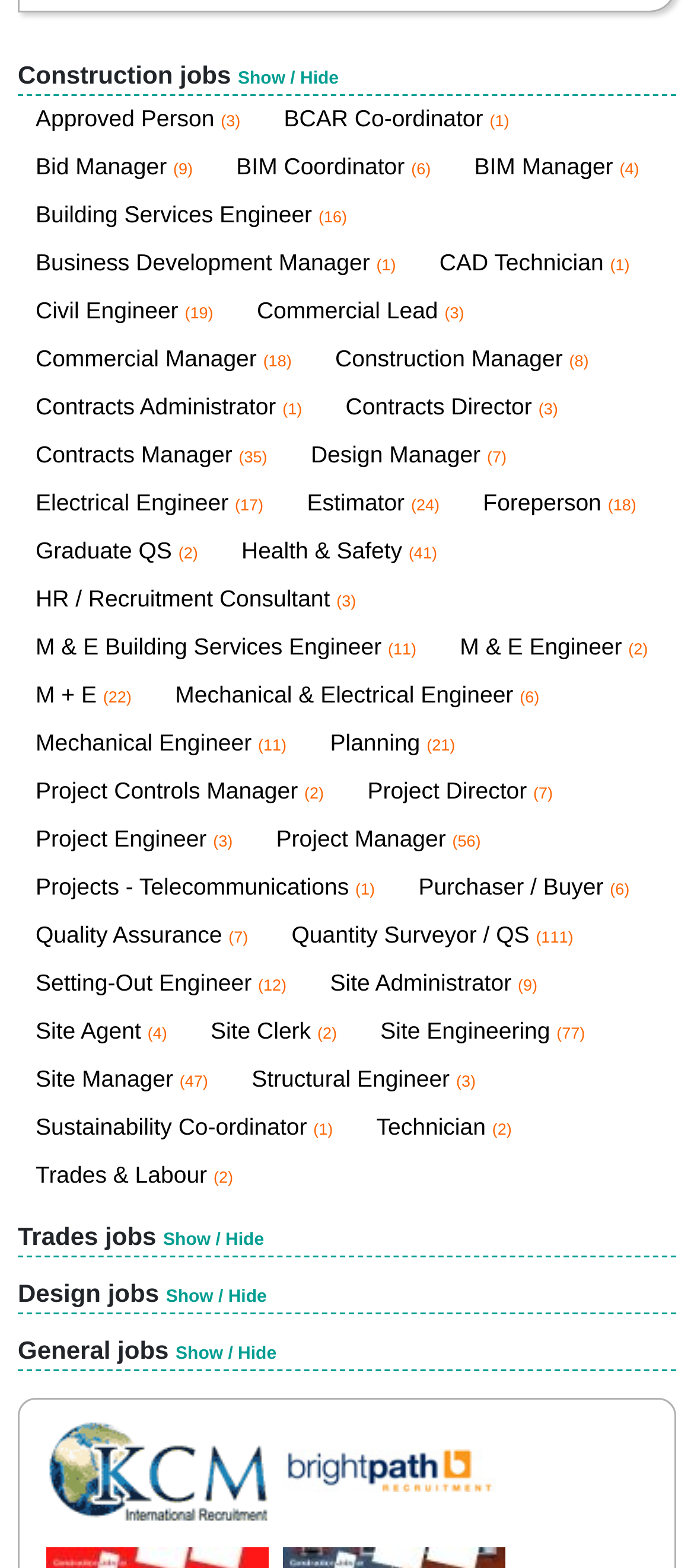Using the information in the image, give a detailed answer to the following question: What is the first construction job listed?

The first construction job listed is 'Approved Person (3)' which is a link located at the top left of the webpage with a bounding box coordinate of [0.026, 0.056, 0.372, 0.096].